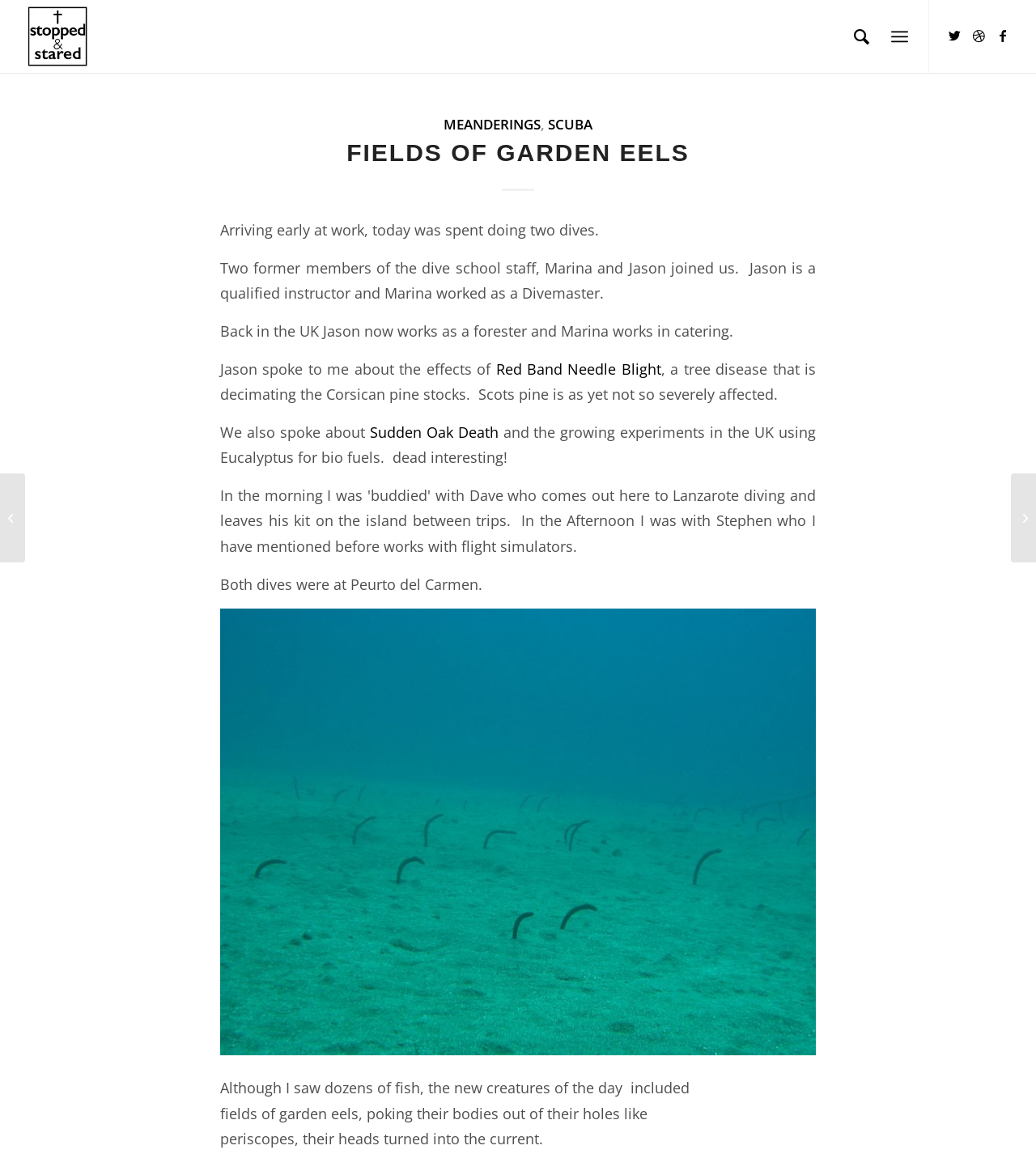Based on the image, please elaborate on the answer to the following question:
Where were the two dives located?

The text mentions that 'Both dives were at Peurto del Carmen', indicating that the two dives took place at this location.